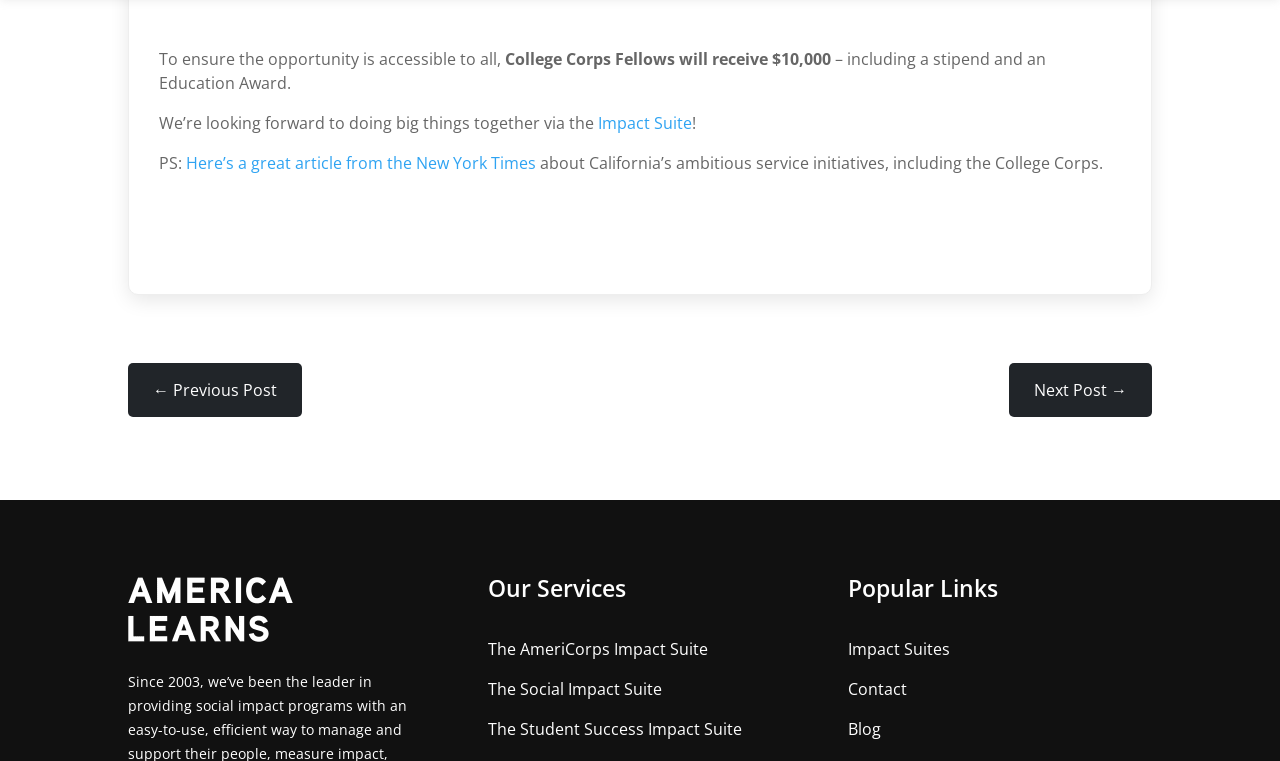Using the information shown in the image, answer the question with as much detail as possible: What is the name of the section that contains links to Impact Suites and Contact?

The answer can be found in the heading element with the description 'Popular Links' which contains links to Impact Suites and Contact.